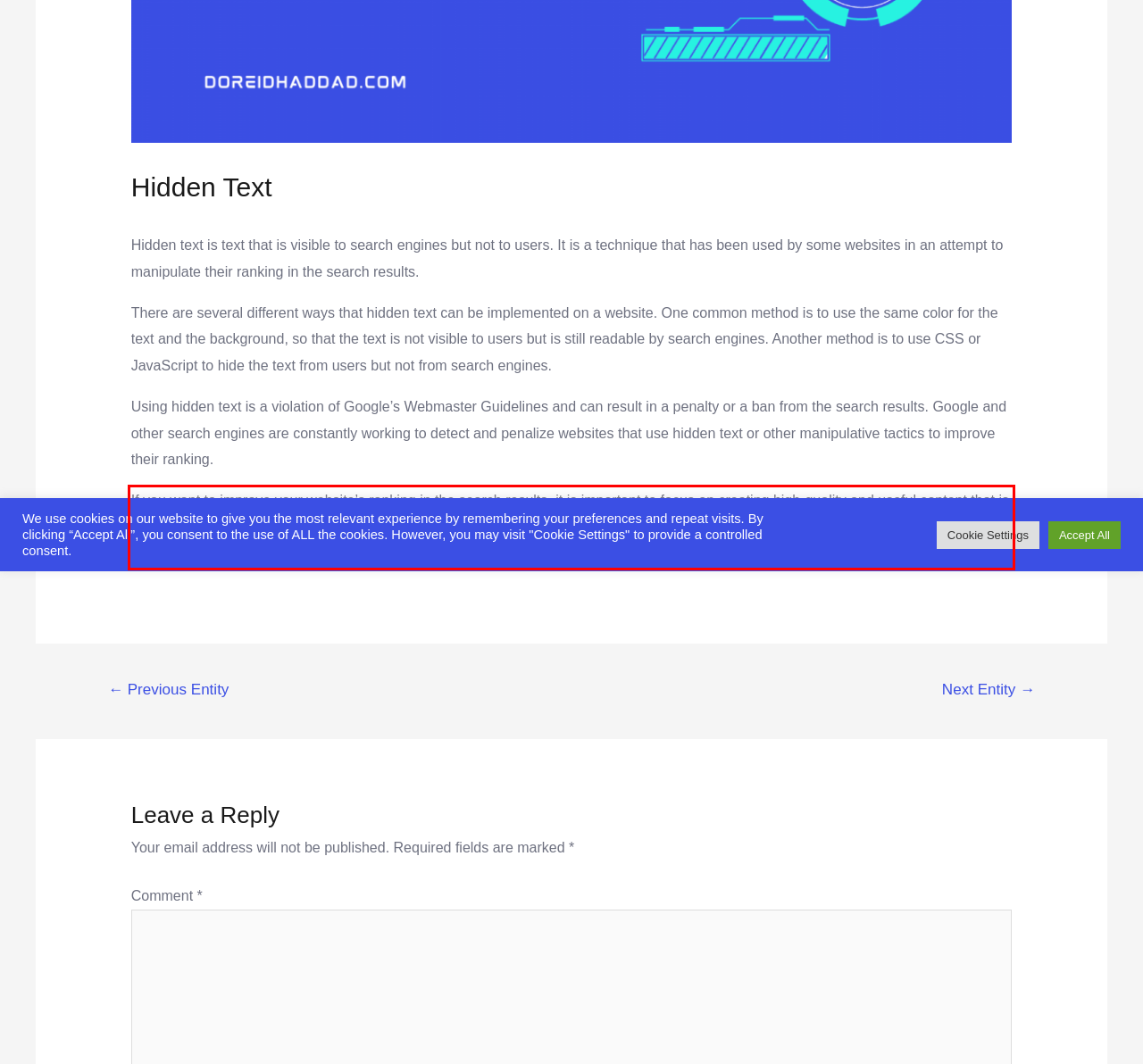Identify and extract the text within the red rectangle in the screenshot of the webpage.

If you want to improve your website’s ranking in the search results, it is important to focus on creating high-quality and useful content that is relevant to your target audience. By doing so, you can attract more targeted traffic and build a strong and credible online presence without resorting to manipulative tactics like hidden text.